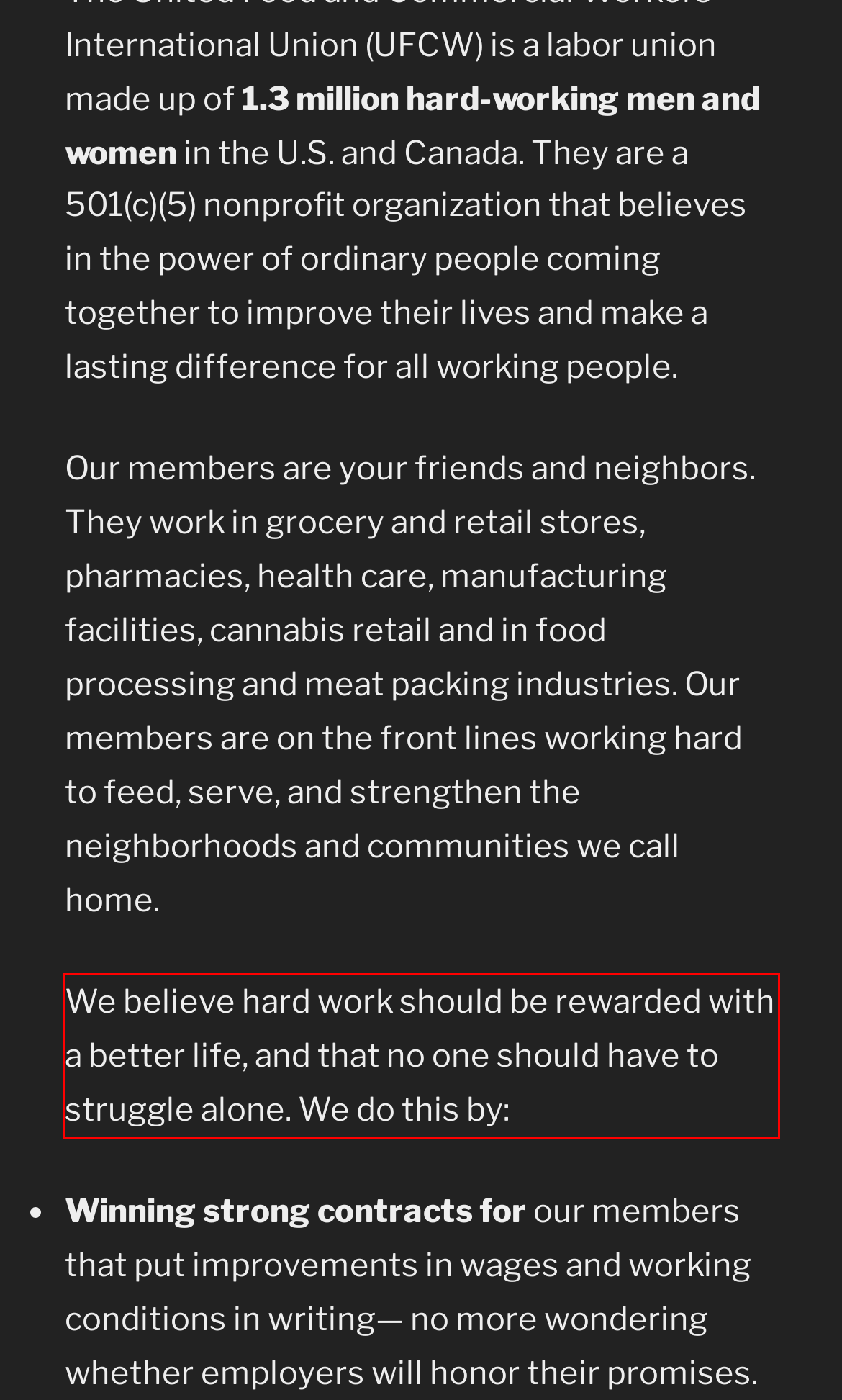Your task is to recognize and extract the text content from the UI element enclosed in the red bounding box on the webpage screenshot.

We believe hard work should be rewarded with a better life, and that no one should have to struggle alone. We do this by: